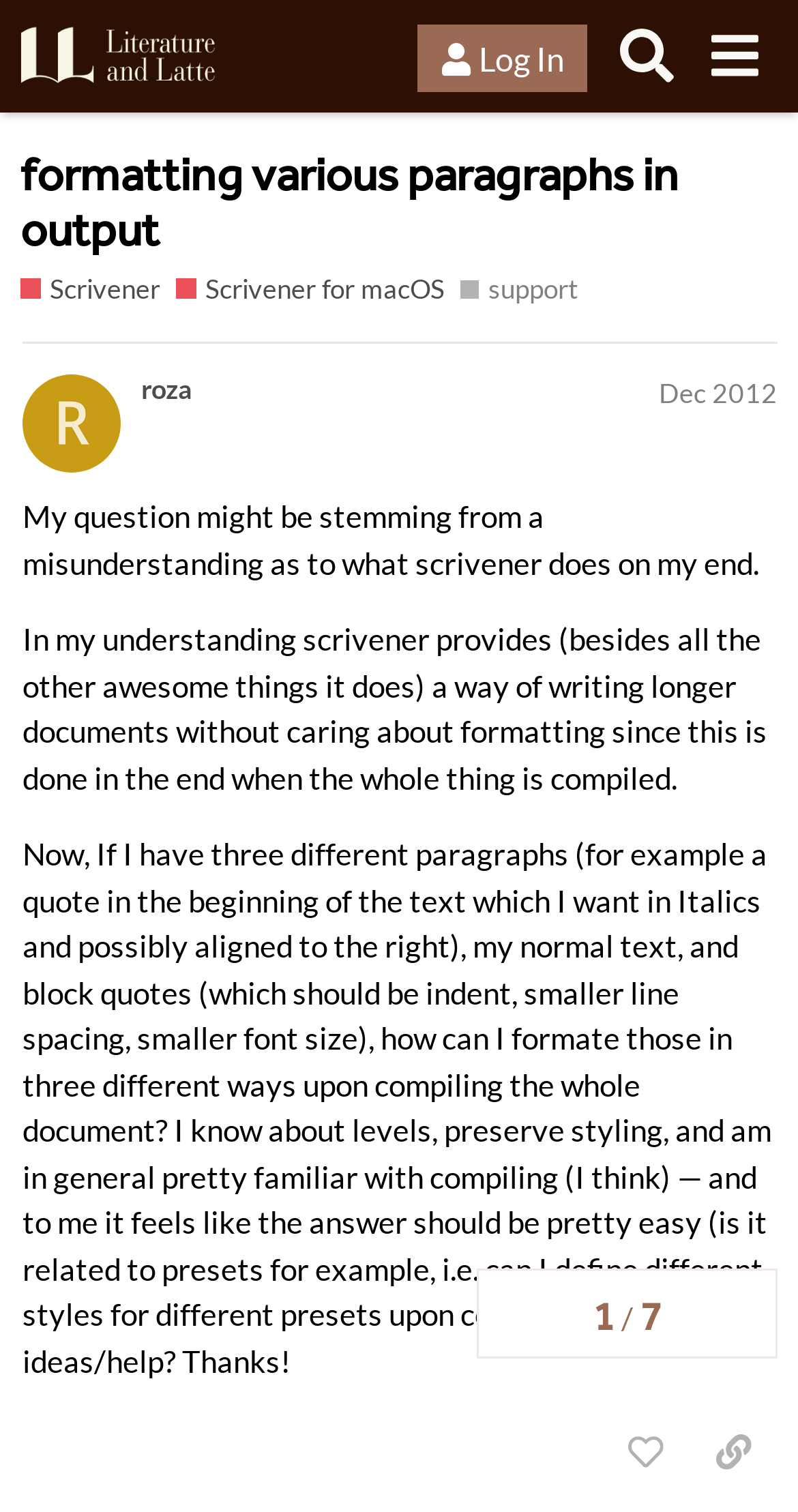Determine the bounding box coordinates of the region that needs to be clicked to achieve the task: "read the announcement".

None